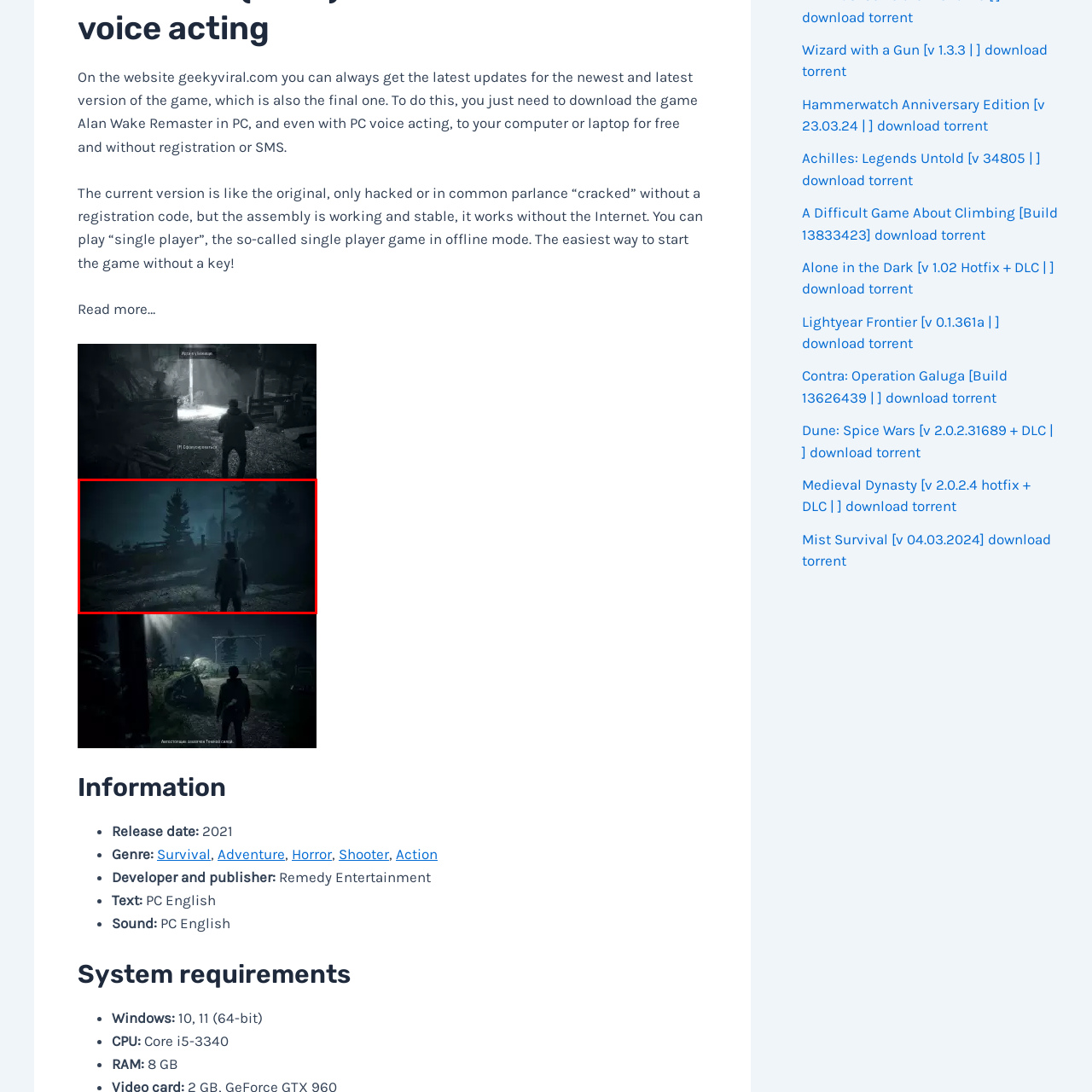Look at the image marked by the red box and respond with a single word or phrase: What type of genres does the game belong to?

Survival, adventure, and horror